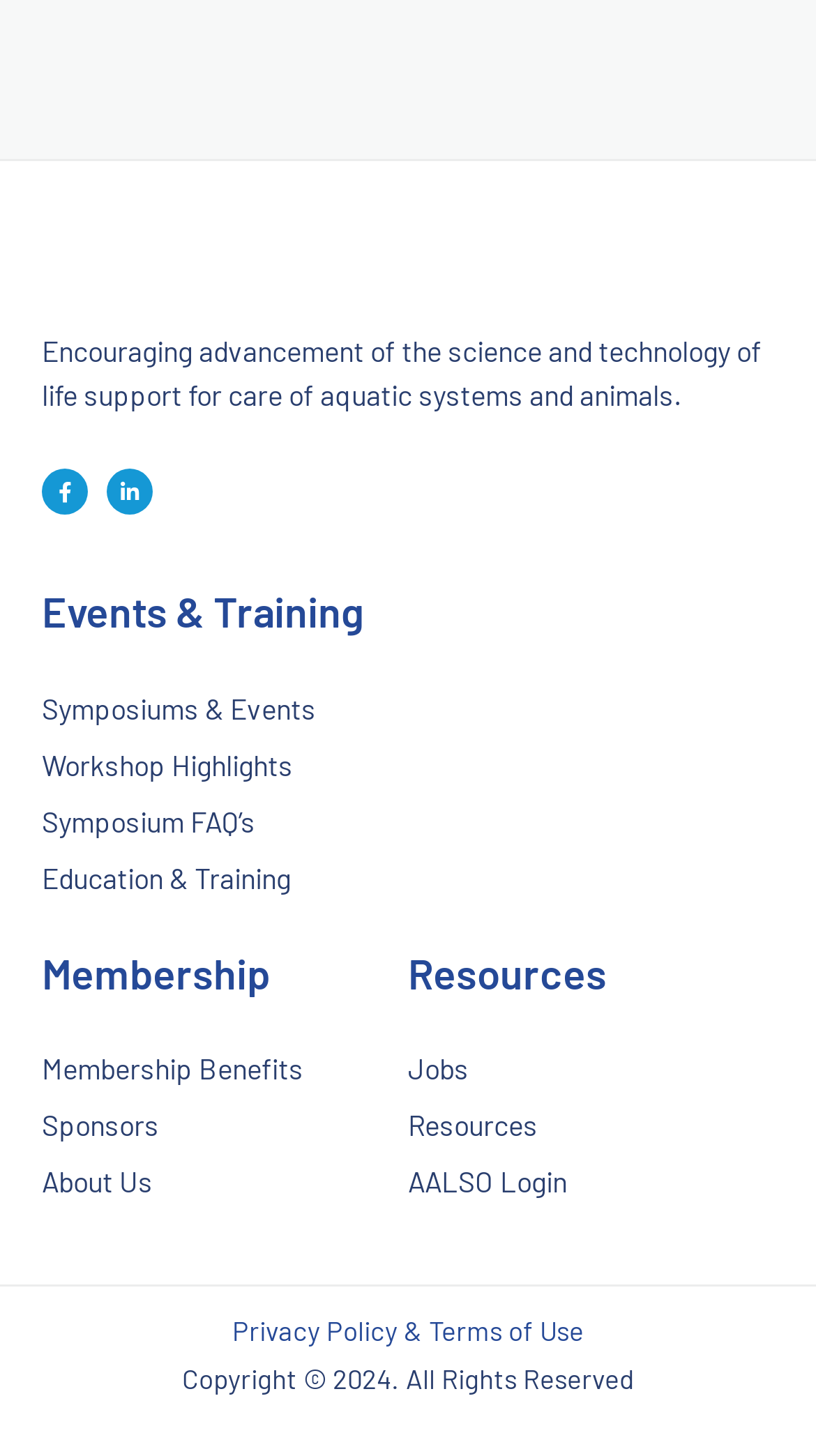Determine the bounding box coordinates for the HTML element described here: "About Us".

[0.051, 0.792, 0.5, 0.831]